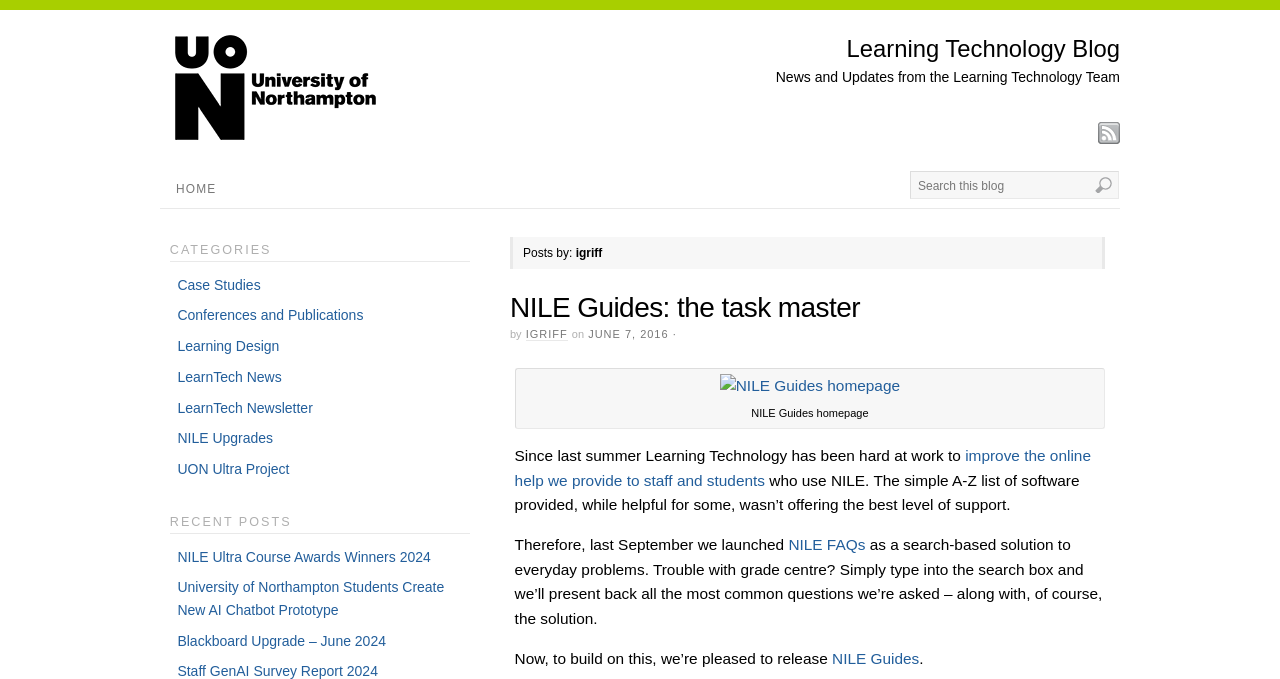What is the name of the author of this blog?
Using the information from the image, provide a comprehensive answer to the question.

The name of the author can be found in the heading 'Posts by:' where it says 'igriff'. This is also confirmed by the meta description 'igriff, Author at Learning Technology Blog'.